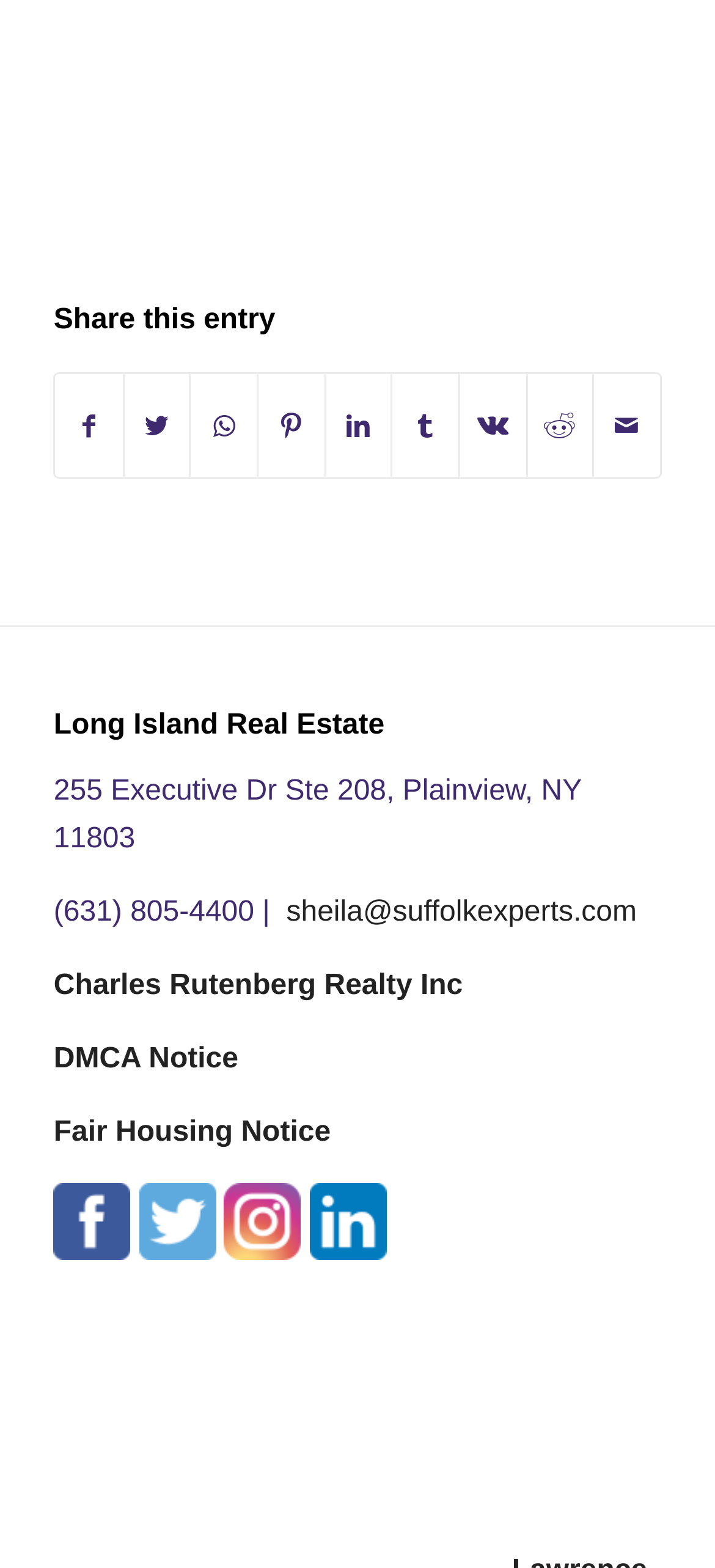Give the bounding box coordinates for the element described as: "Charles Rutenberg Realty Inc".

[0.075, 0.619, 0.647, 0.639]